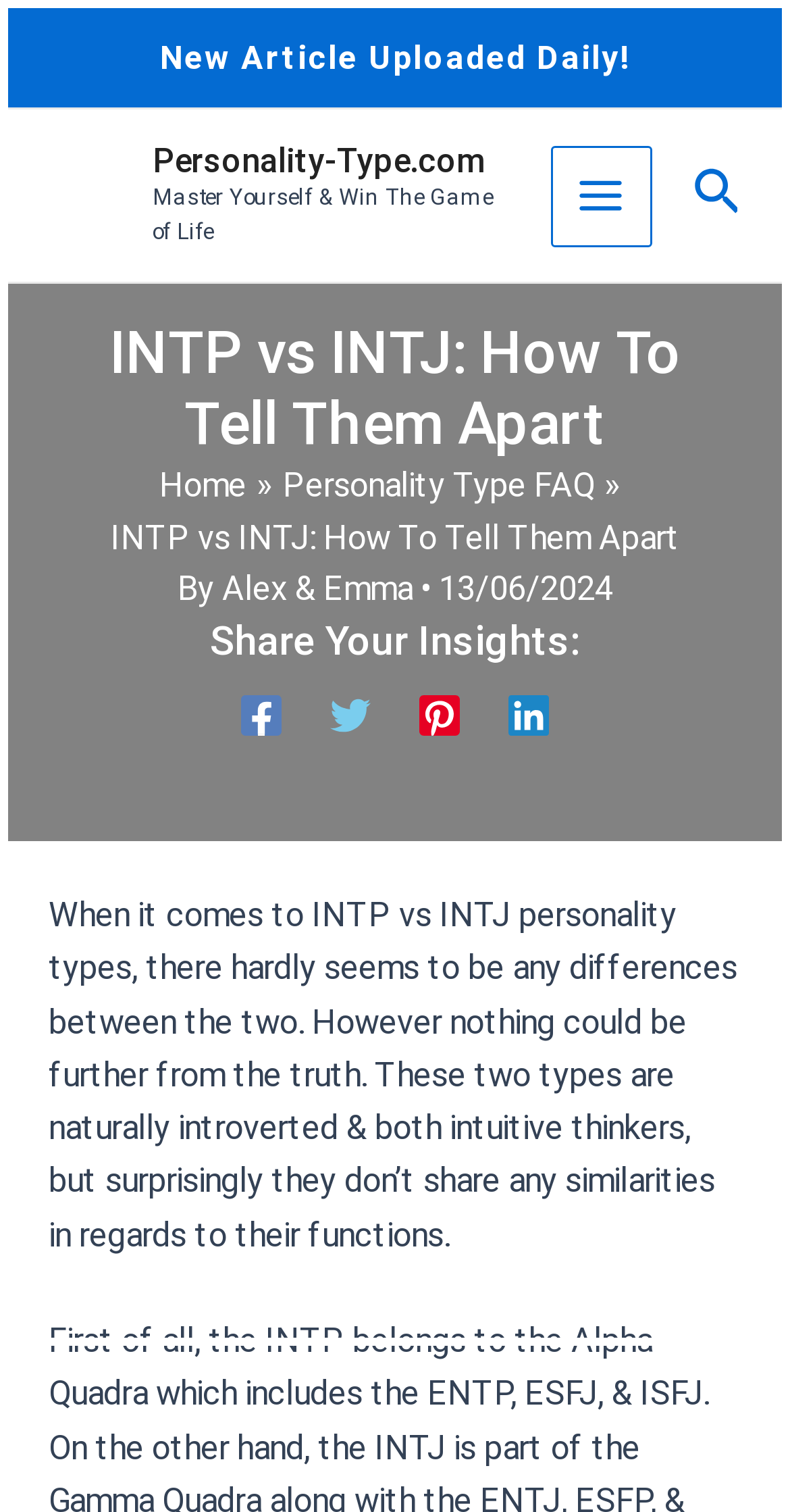Identify the bounding box coordinates of the region that needs to be clicked to carry out this instruction: "Visit the 'Personality Type FAQ' page". Provide these coordinates as four float numbers ranging from 0 to 1, i.e., [left, top, right, bottom].

[0.358, 0.308, 0.753, 0.333]